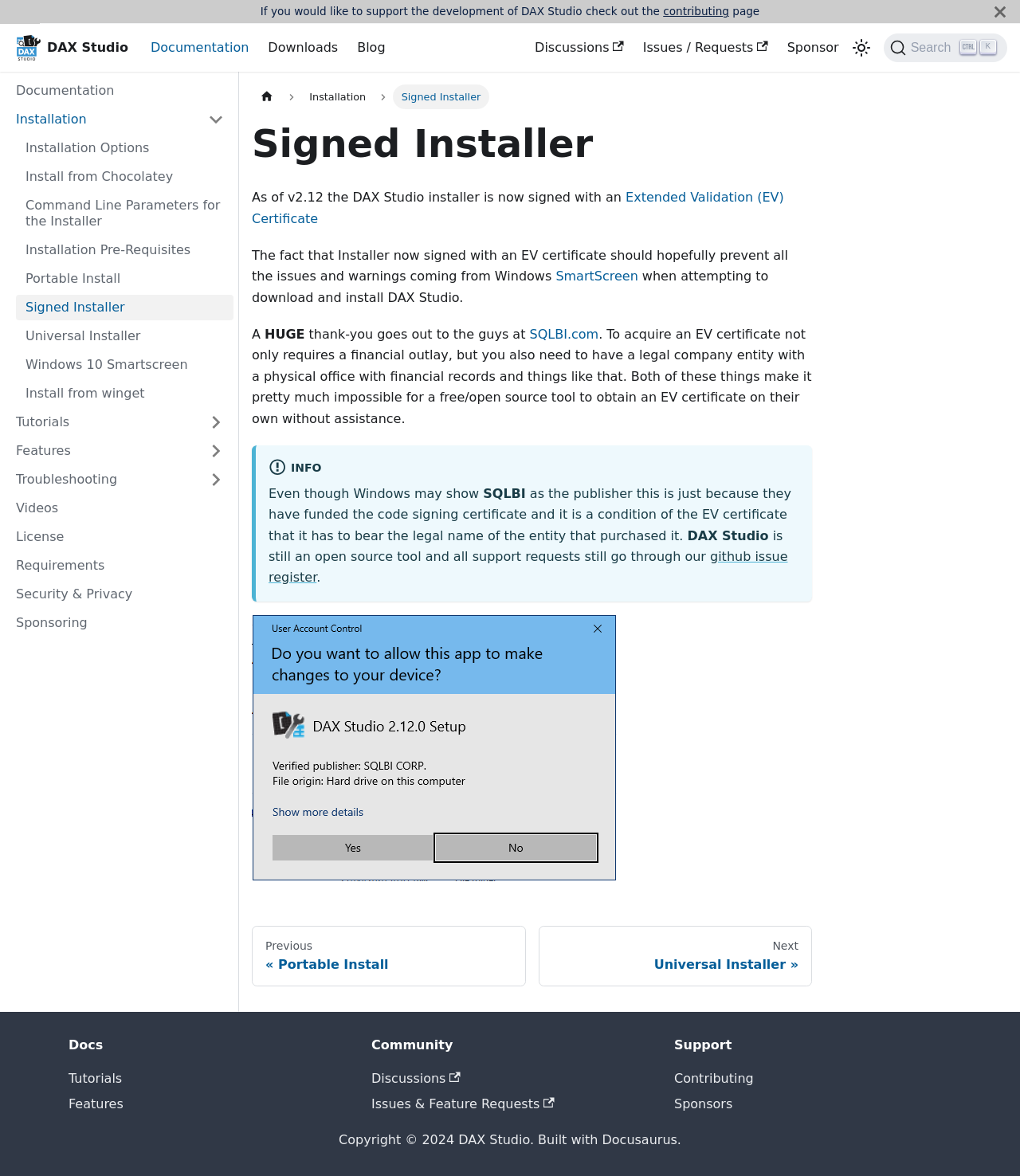What is the purpose of the EV certificate?
Based on the visual content, answer with a single word or a brief phrase.

Prevent issues and warnings